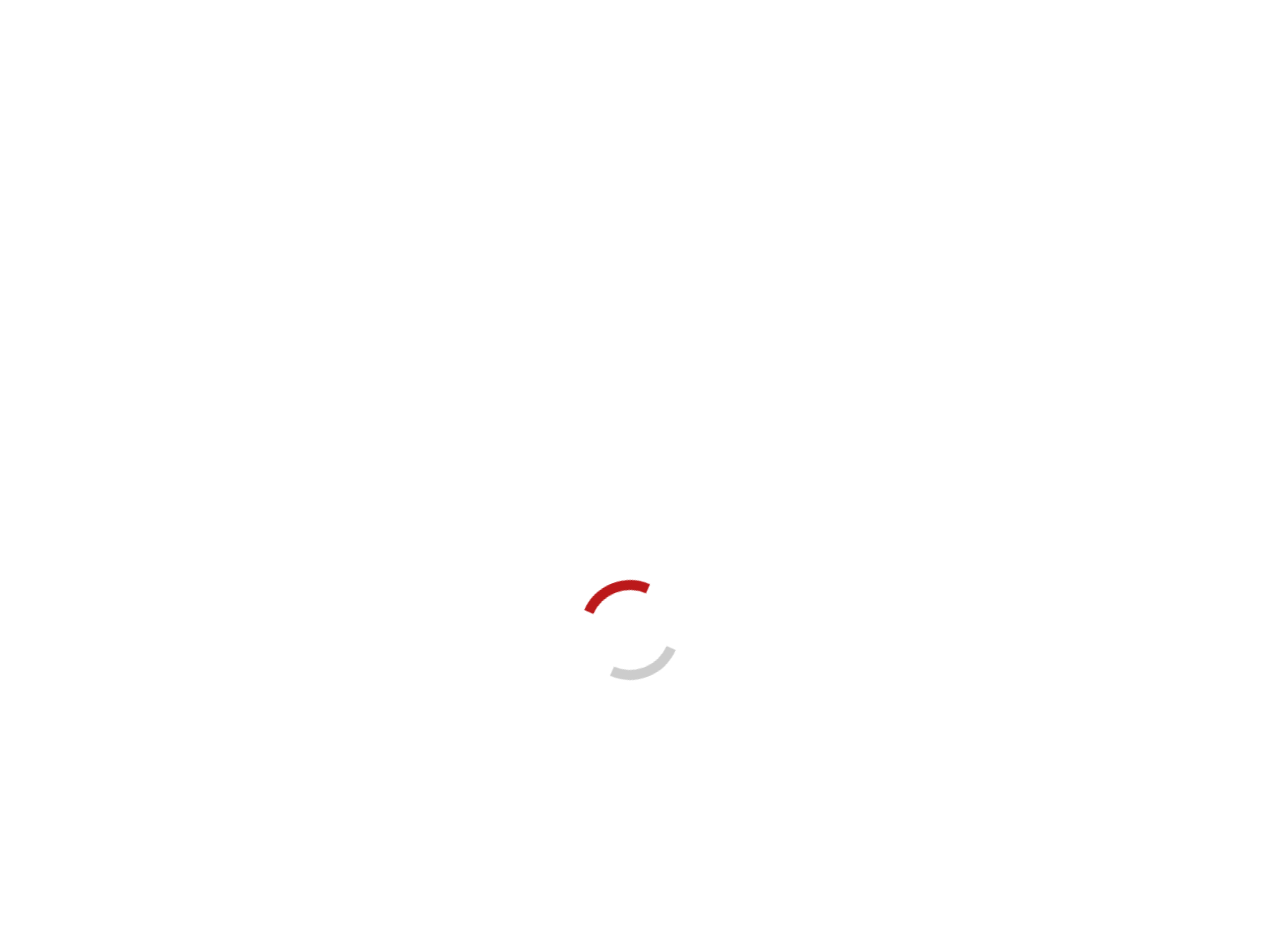Examine the image and give a thorough answer to the following question:
What is the name of the website?

The name of the website can be found in the top-left corner of the webpage, where it is written as 'POPE FRANCIS' MESSAGE FOR THE WORLD DAY OF THE SICK 2023 - Catholics Striving For Holiness'.